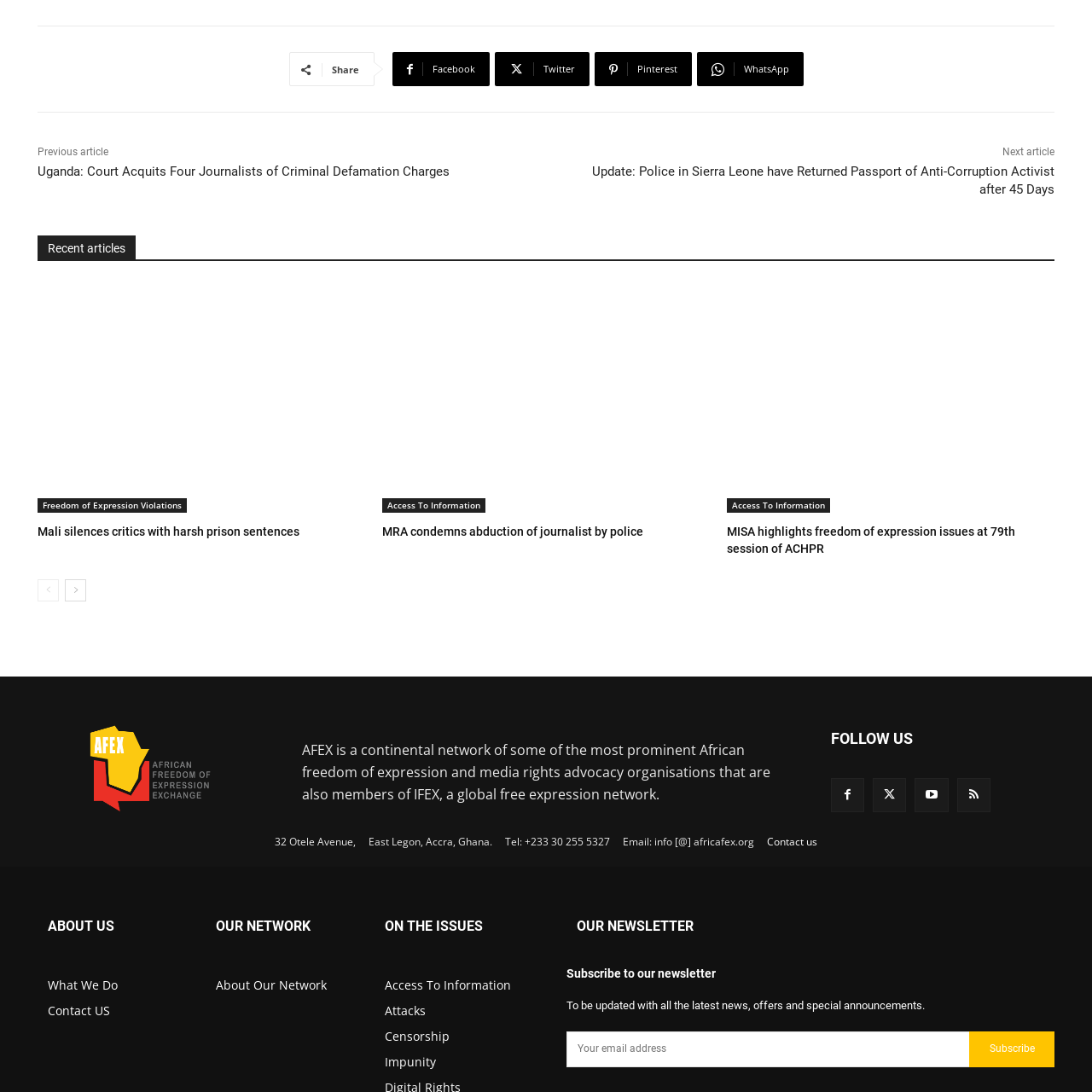Please provide a comprehensive response to the question below by analyzing the image: 
What is the purpose of the textbox at the bottom of the webpage?

The purpose of the textbox can be determined by looking at the surrounding elements, which include a heading that reads 'Subscribe to our newsletter' and a button that reads 'Subscribe'. The textbox is likely used to input an email address to subscribe to the newsletter.